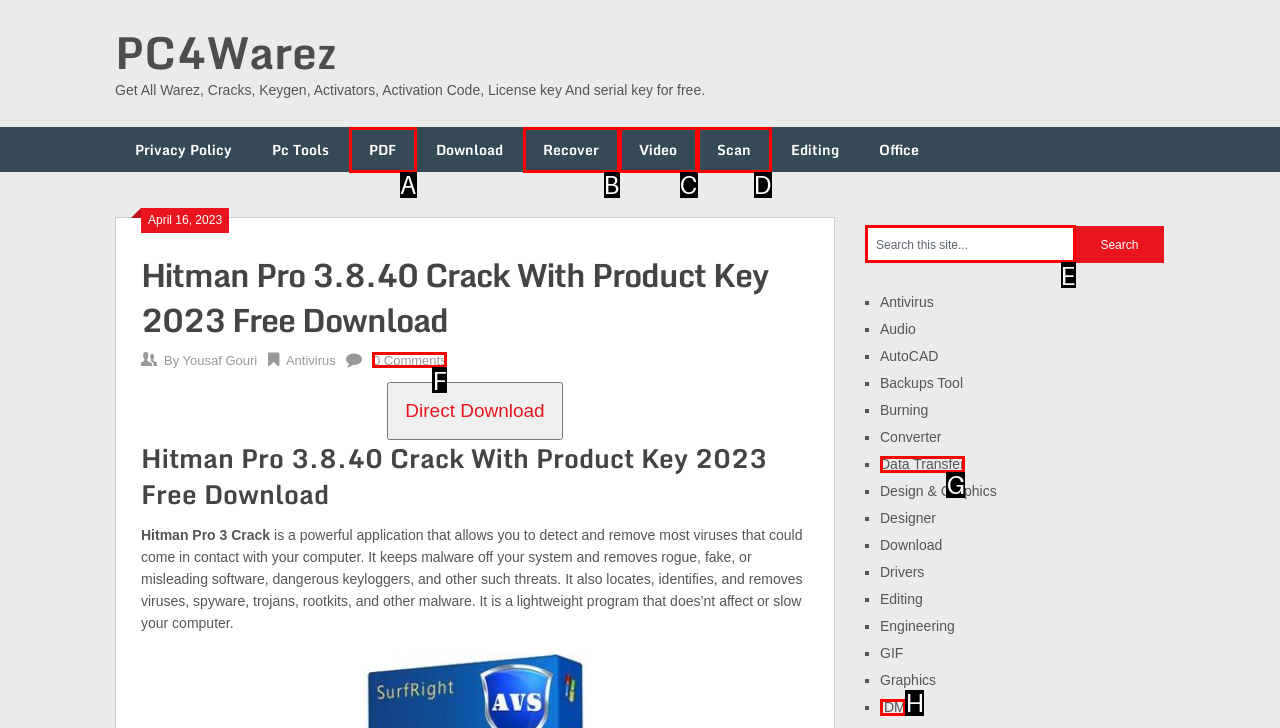Indicate which lettered UI element to click to fulfill the following task: Search for something on the site
Provide the letter of the correct option.

E